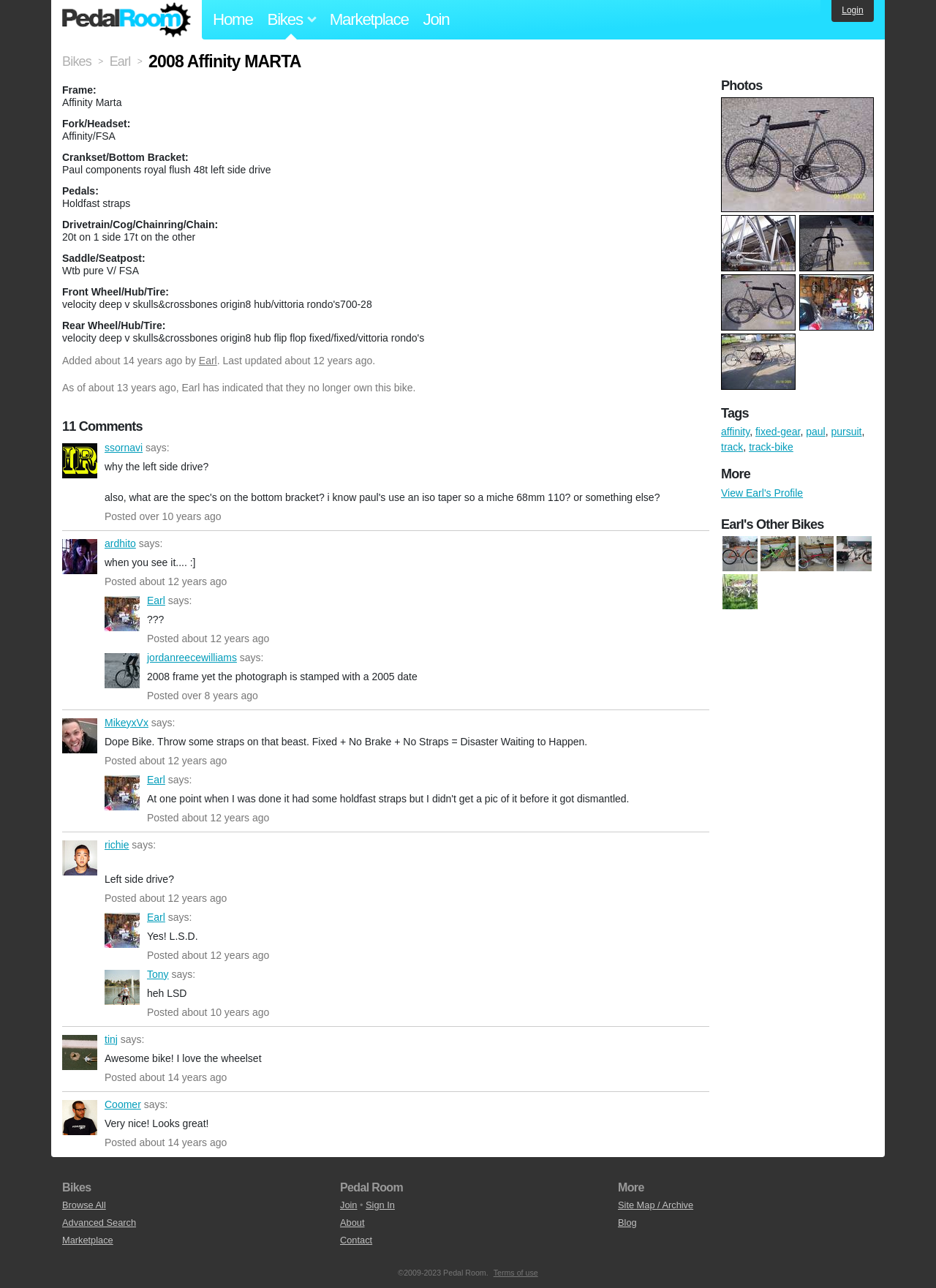Provide your answer in one word or a succinct phrase for the question: 
How many comments are there?

11